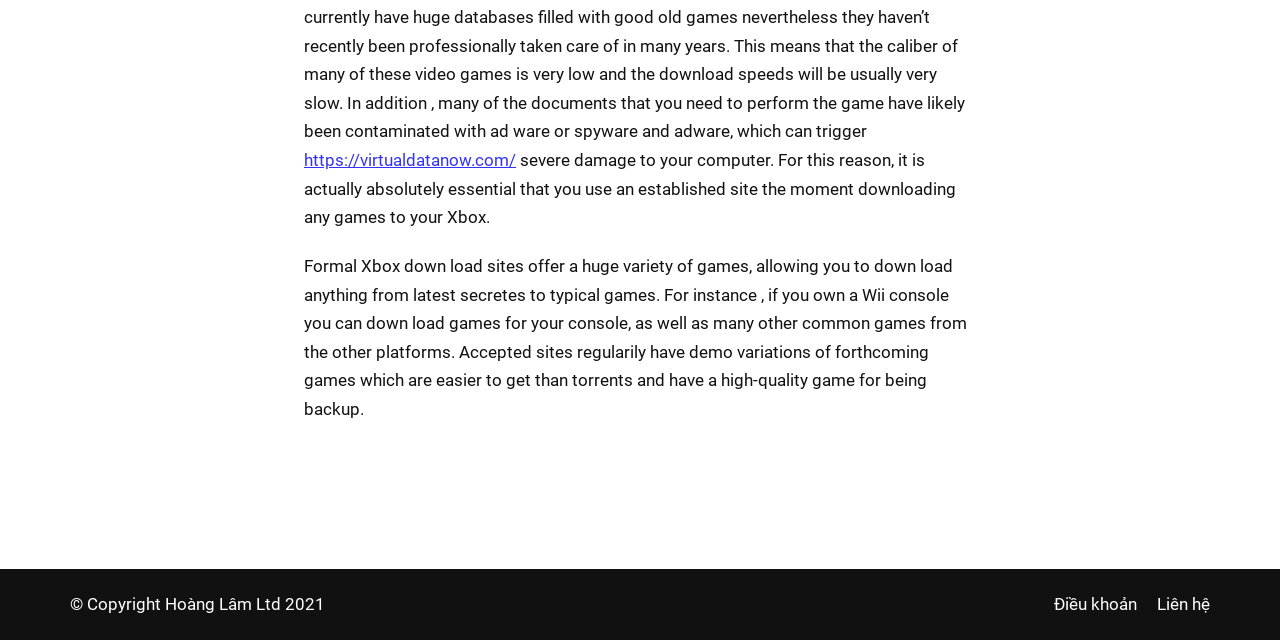Bounding box coordinates should be provided in the format (top-left x, top-left y, bottom-right x, bottom-right y) with all values between 0 and 1. Identify the bounding box for this UI element: Liên hệ

[0.904, 0.923, 0.945, 0.966]